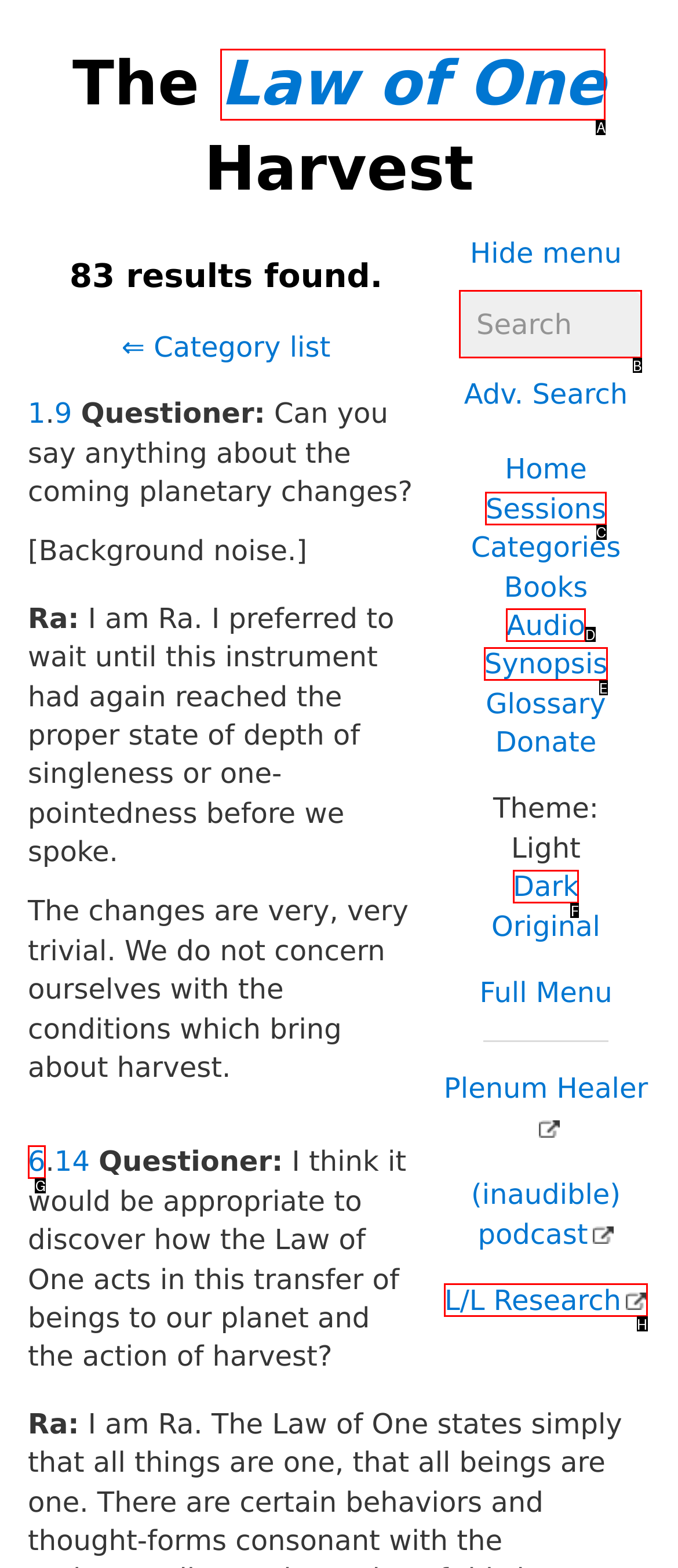Select the HTML element that corresponds to the description: Law of One. Answer with the letter of the matching option directly from the choices given.

A